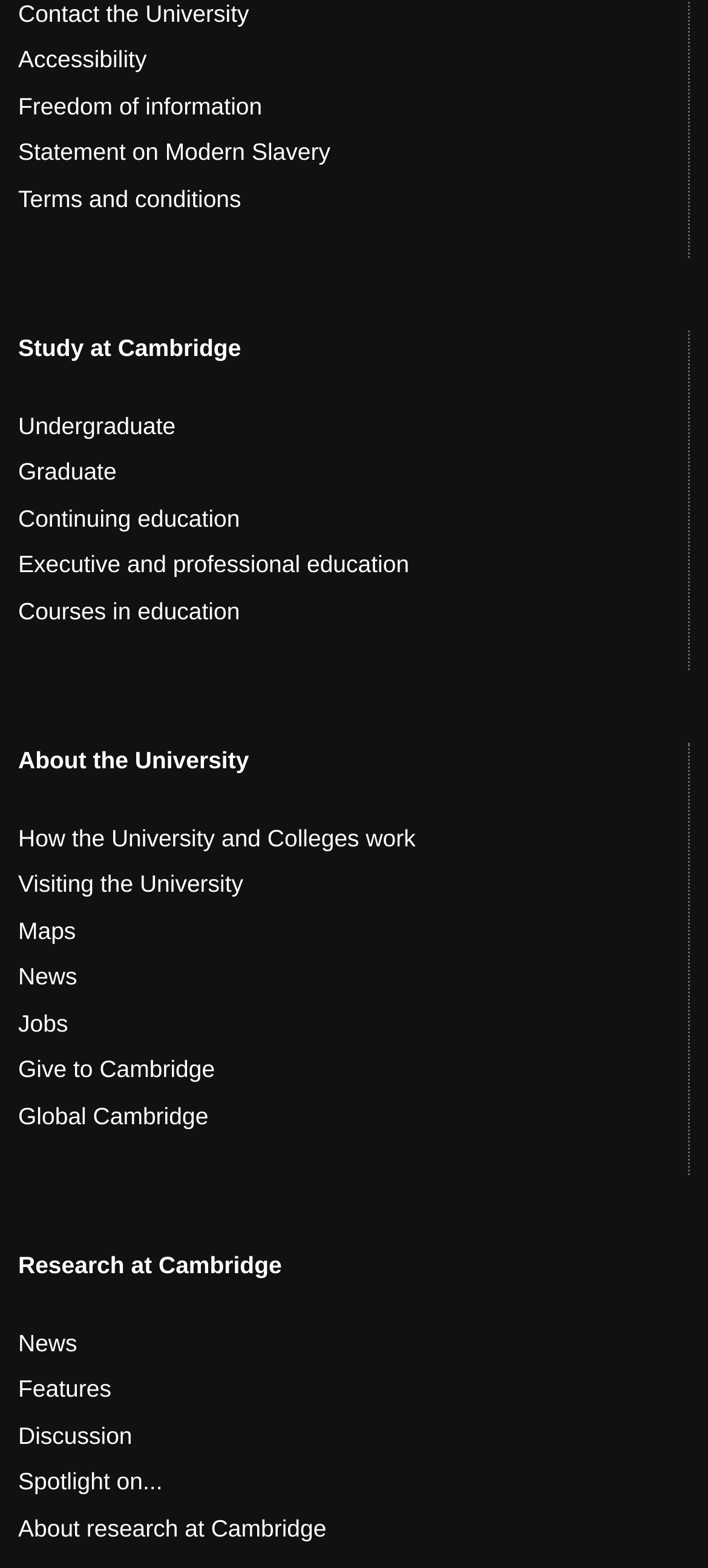Determine the bounding box coordinates of the clickable region to follow the instruction: "Check Jobs".

[0.026, 0.644, 0.096, 0.661]